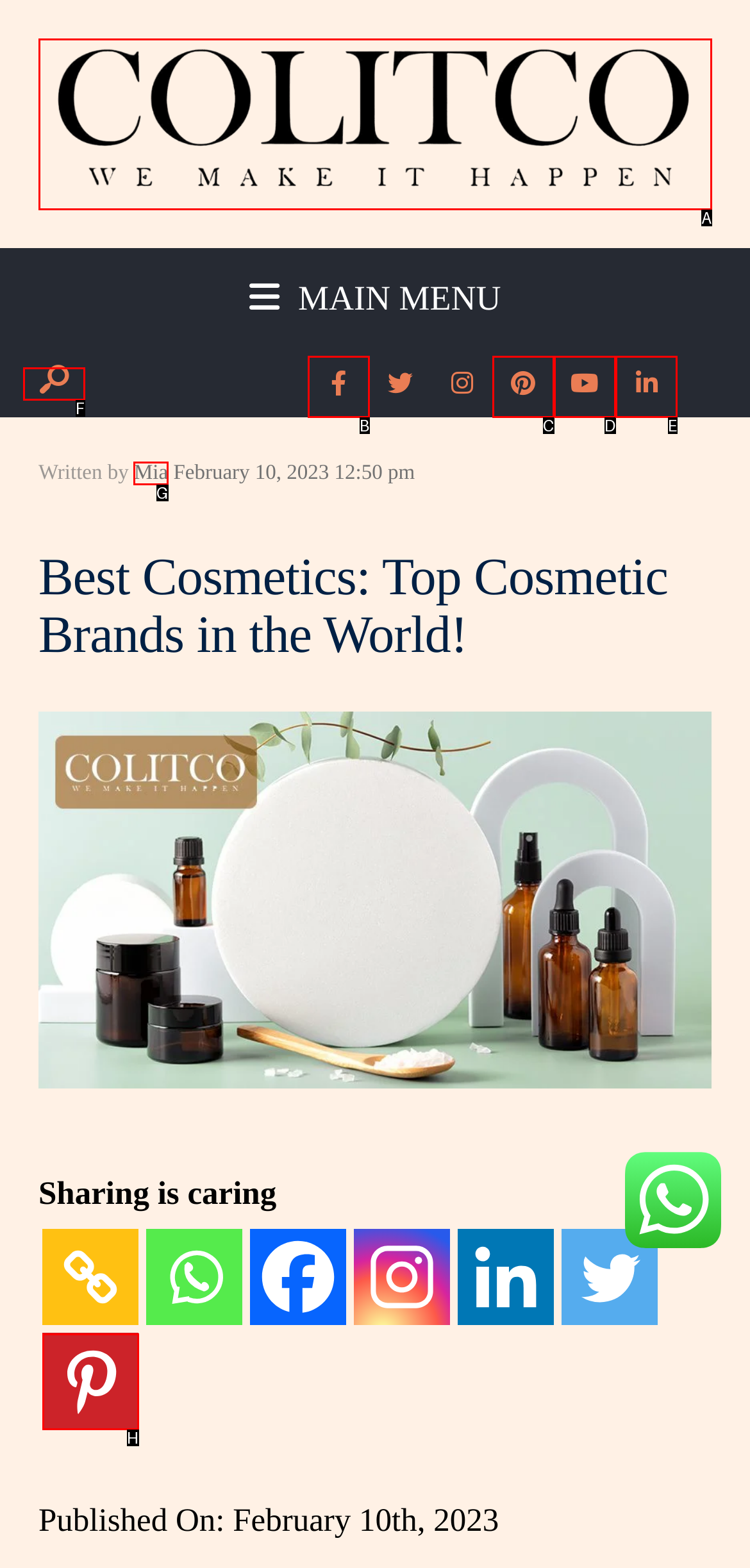Select the letter of the HTML element that best fits the description: alt="Colitco"
Answer with the corresponding letter from the provided choices.

A